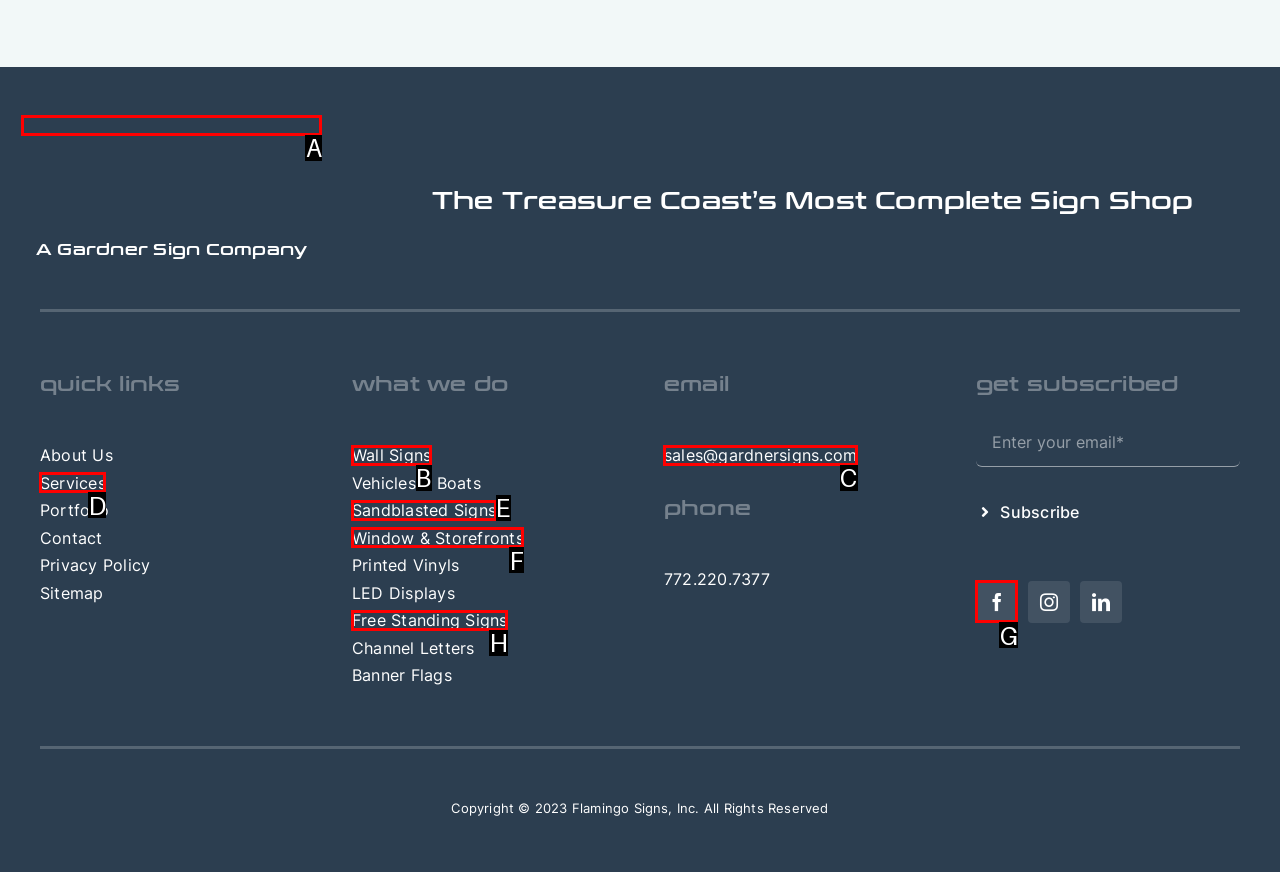Determine which option matches the description: aria-label="facebook". Answer using the letter of the option.

G